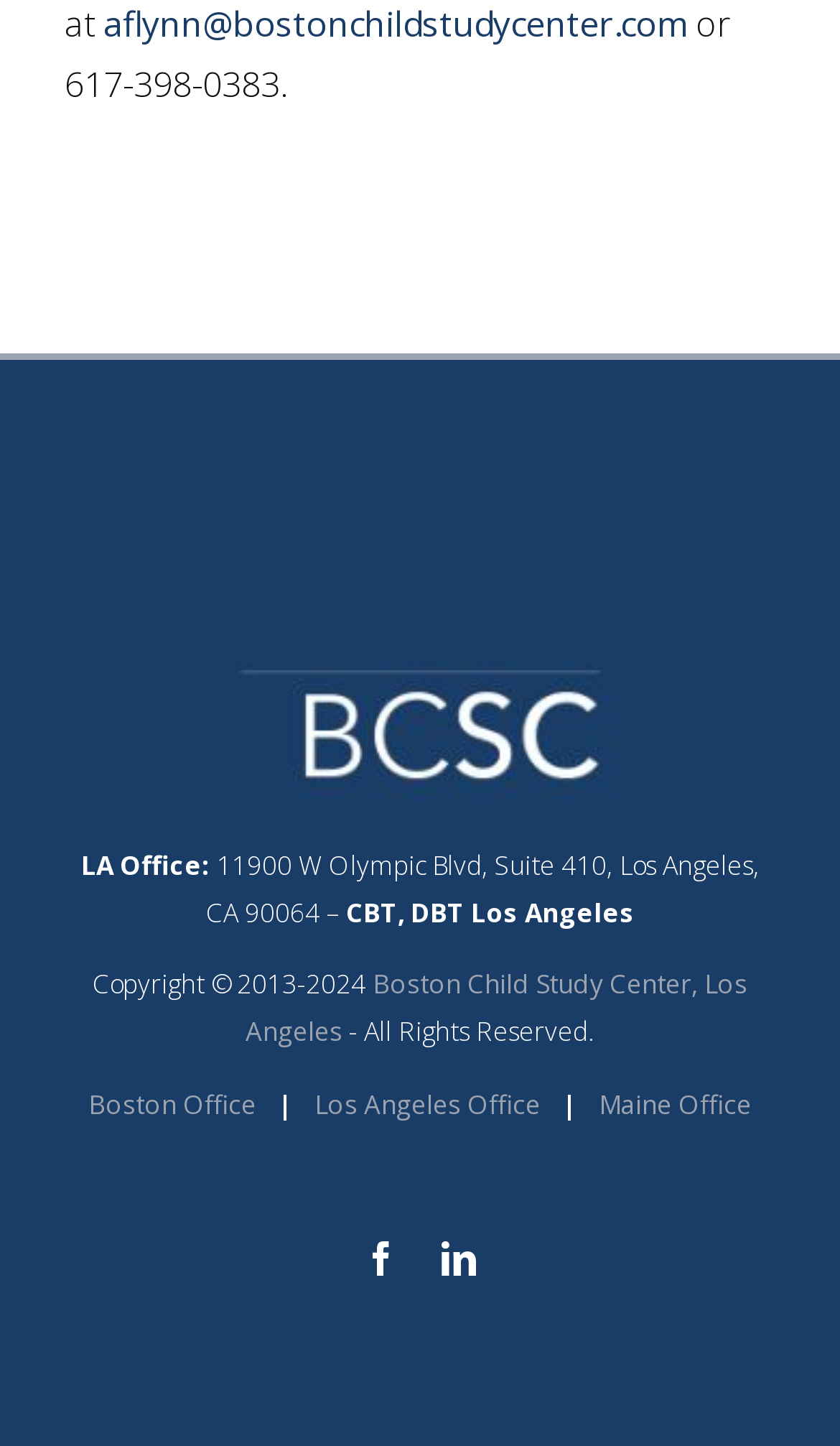Using the details in the image, give a detailed response to the question below:
What is the address of the LA Office?

I found the address by looking at the paragraph 'Child Psychology LA Office' which contains the static text 'LA Office:' and the static text '11900 W Olympic Blvd, Suite 410, Los Angeles, CA 90064'.